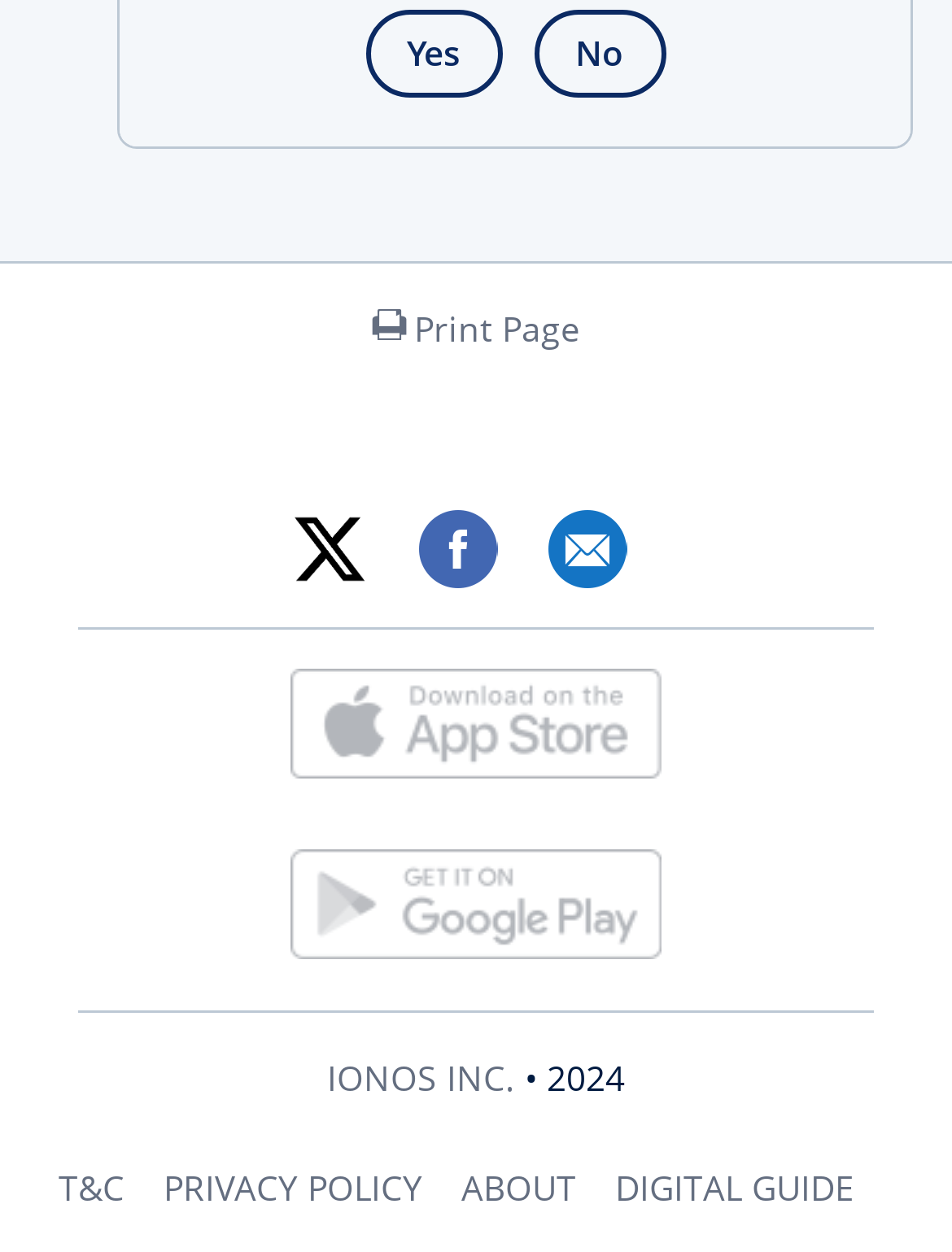What is the year mentioned in the footer?
Answer the question with as much detail as possible.

The year '2024' is mentioned in the footer of the page, located at [0.541, 0.841, 0.656, 0.878] next to the text 'IONOS INC.'.